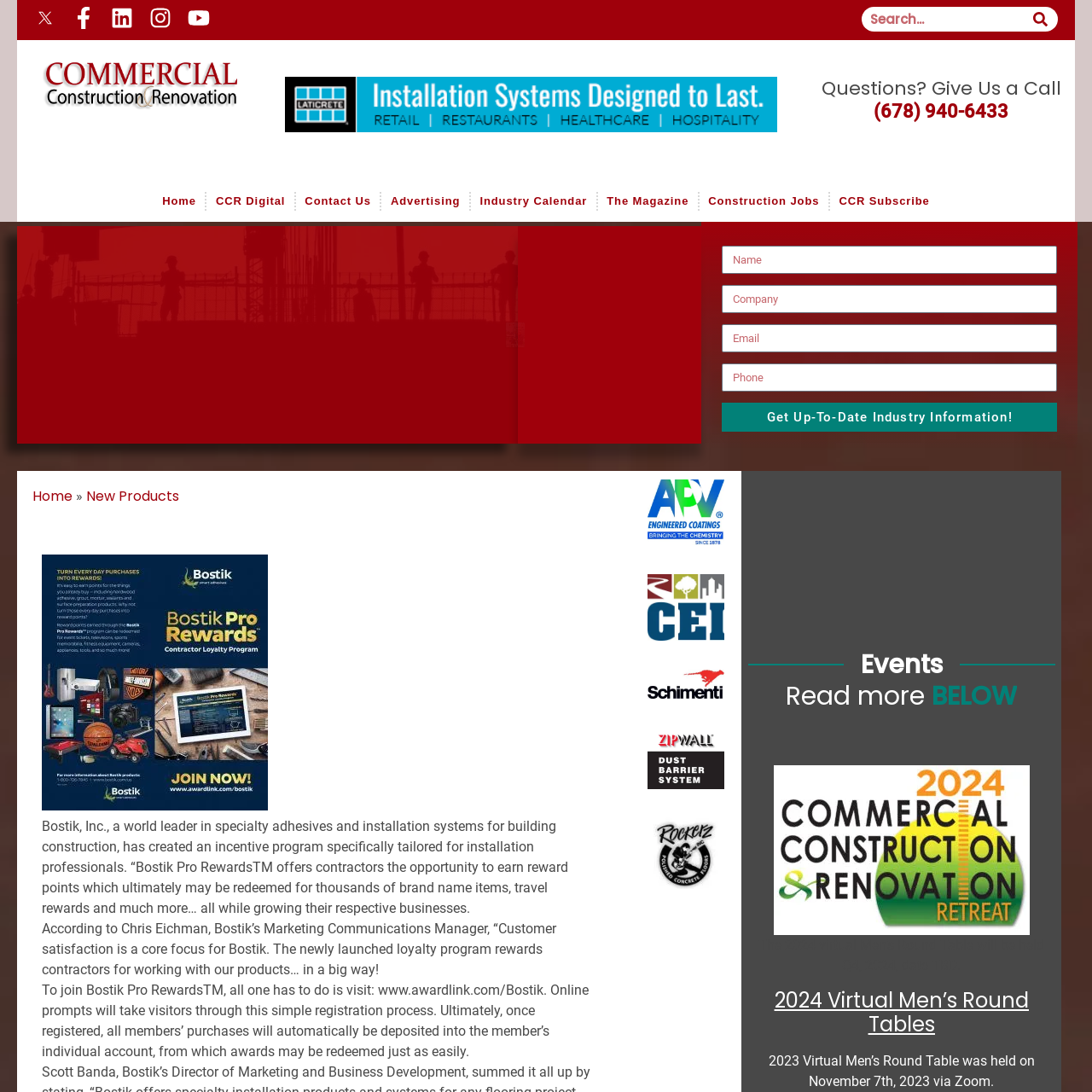What industry does Bostik operate in?
Consider the details within the red bounding box and provide a thorough answer to the question.

Bostik is a leading company in specialty adhesives and installation systems for building construction, emphasizing the company's commitment to quality and innovation within the construction industry.